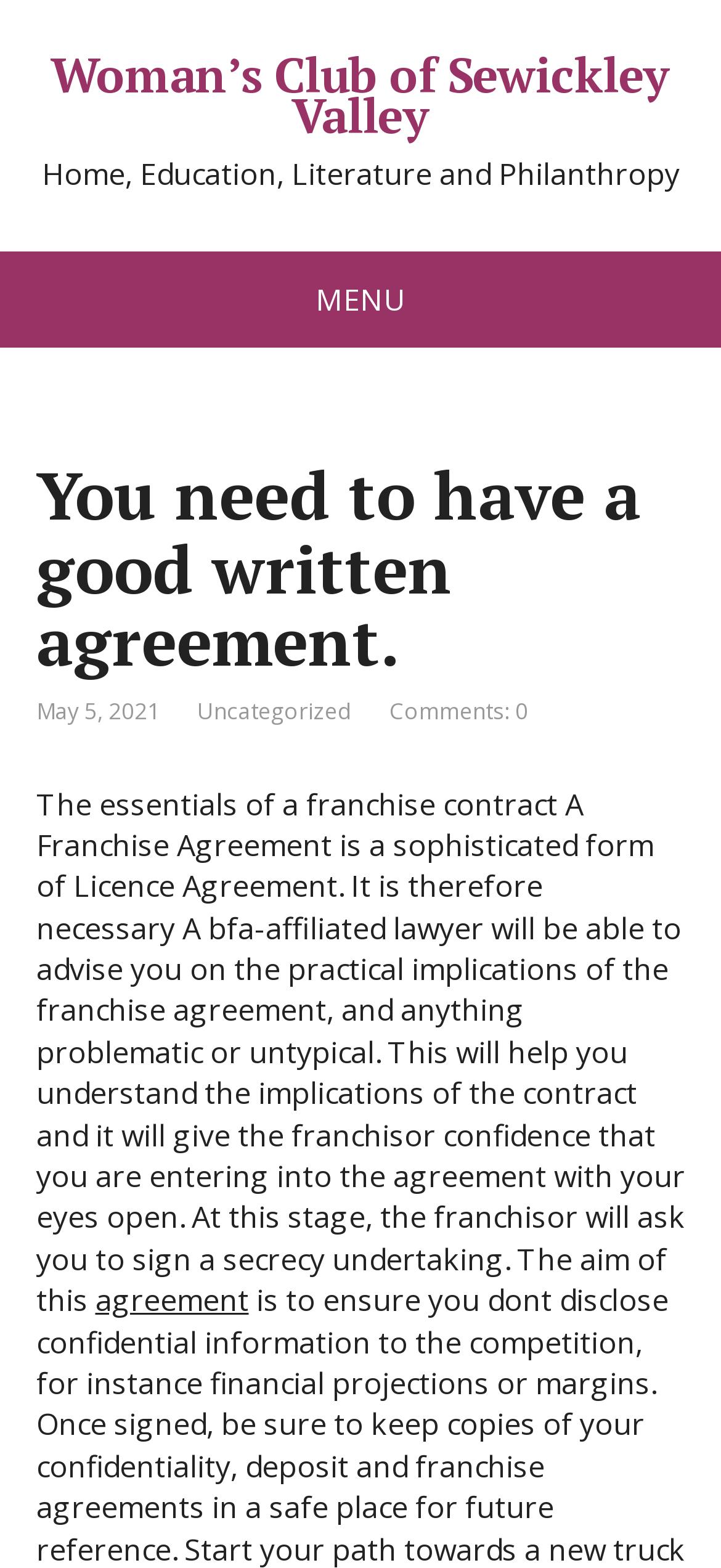Extract the text of the main heading from the webpage.

You need to have a good written agreement.